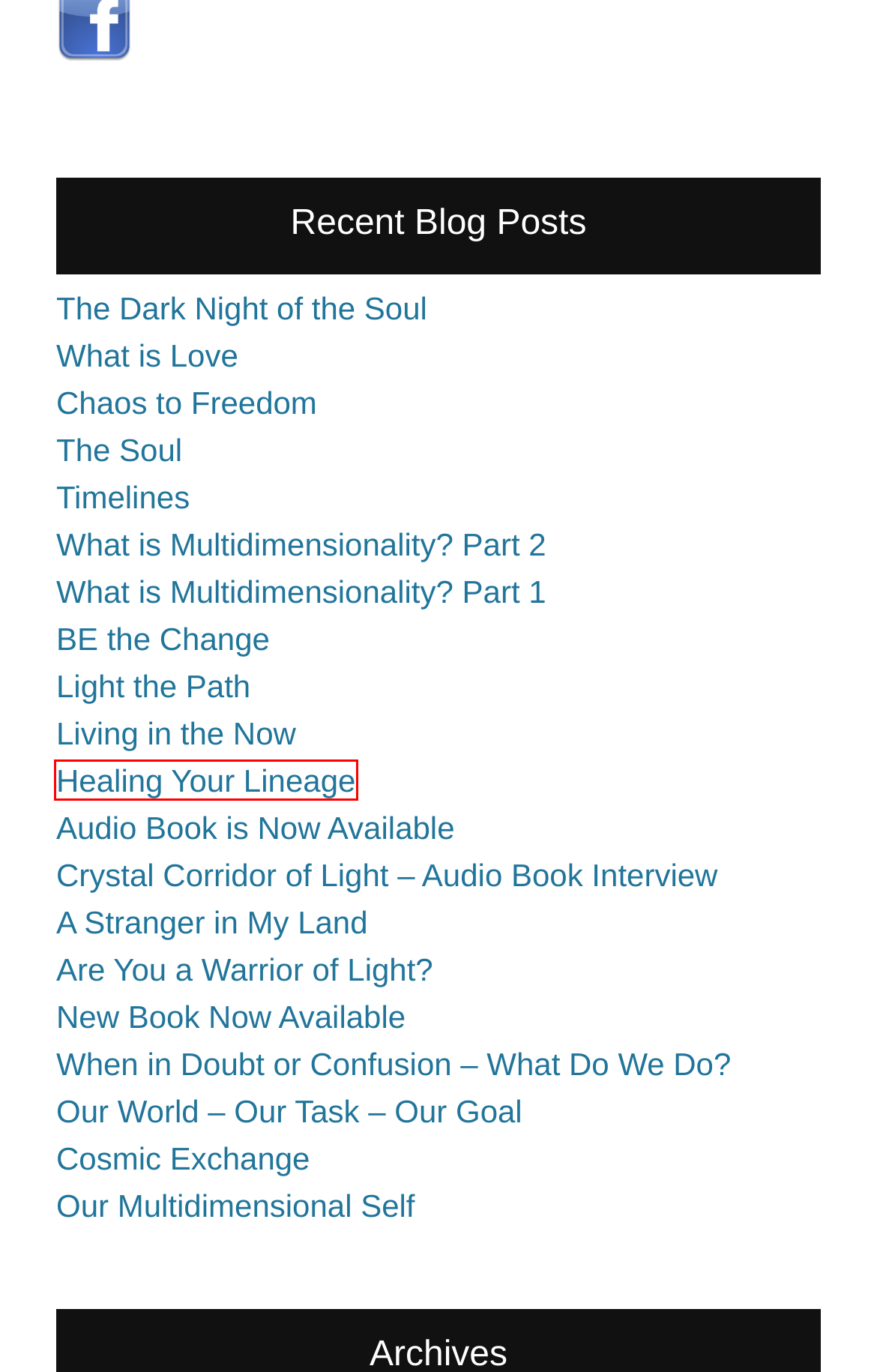A screenshot of a webpage is provided, featuring a red bounding box around a specific UI element. Identify the webpage description that most accurately reflects the new webpage after interacting with the selected element. Here are the candidates:
A. The Dark Night of the Soul – Crystal Corridor of Light
B. Crystal Corridor of Light – Audio Book Interview – Crystal Corridor of Light
C. Healing Your Lineage – Crystal Corridor of Light
D. Our World – Our Task – Our Goal – Crystal Corridor of Light
E. Audio Book is Now Available – Crystal Corridor of Light
F. BE the Change – Crystal Corridor of Light
G. Cosmic Exchange – Crystal Corridor of Light
H. The Soul – Crystal Corridor of Light

C